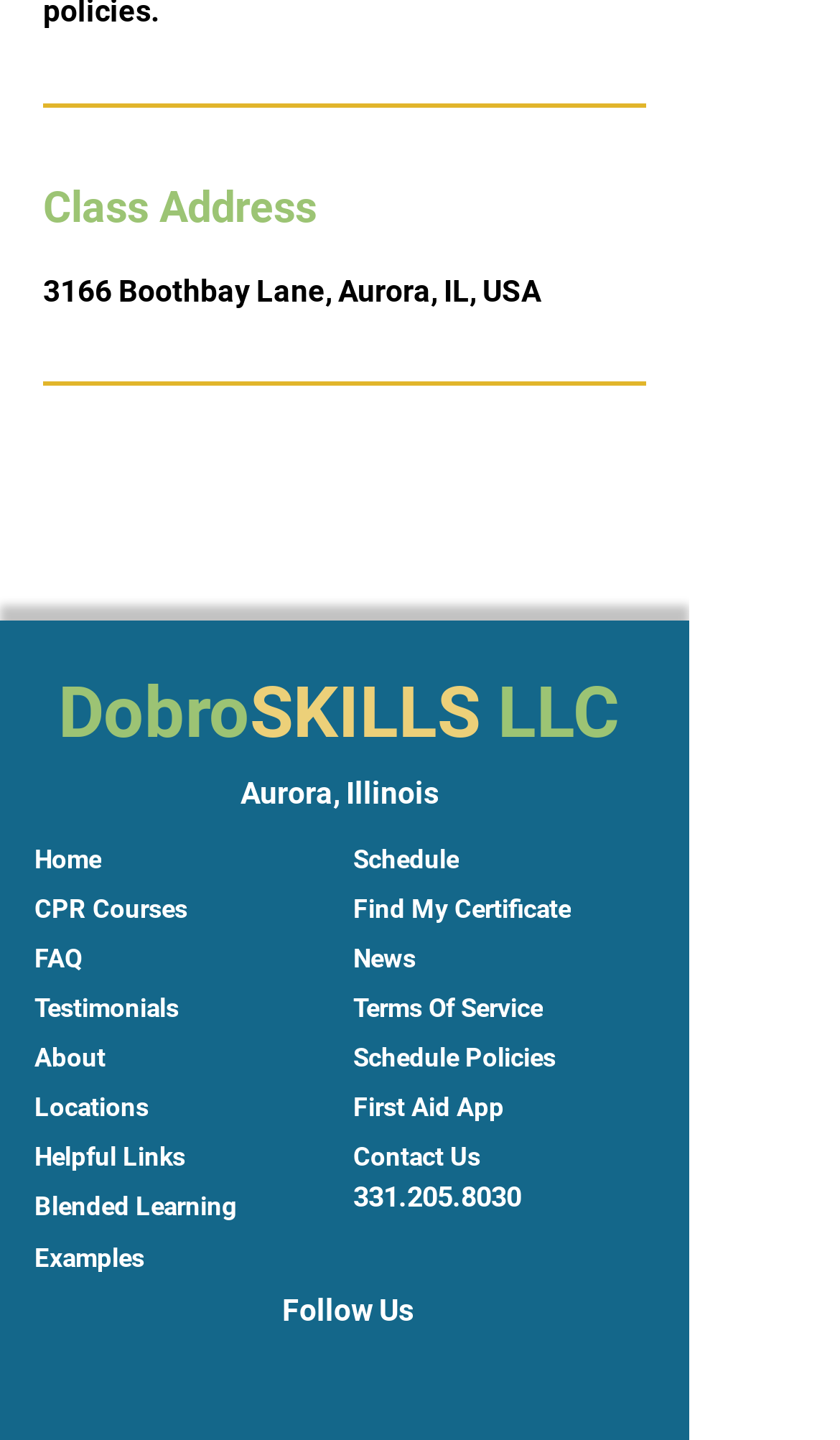How many links are there below 'Schedule'?
Give a detailed explanation using the information visible in the image.

I found the links by looking at the link elements below 'Schedule' and counted 5 links: 'Find My Certificate', 'News', 'Terms Of Service', 'Schedule Policies', and 'First Aid App'.